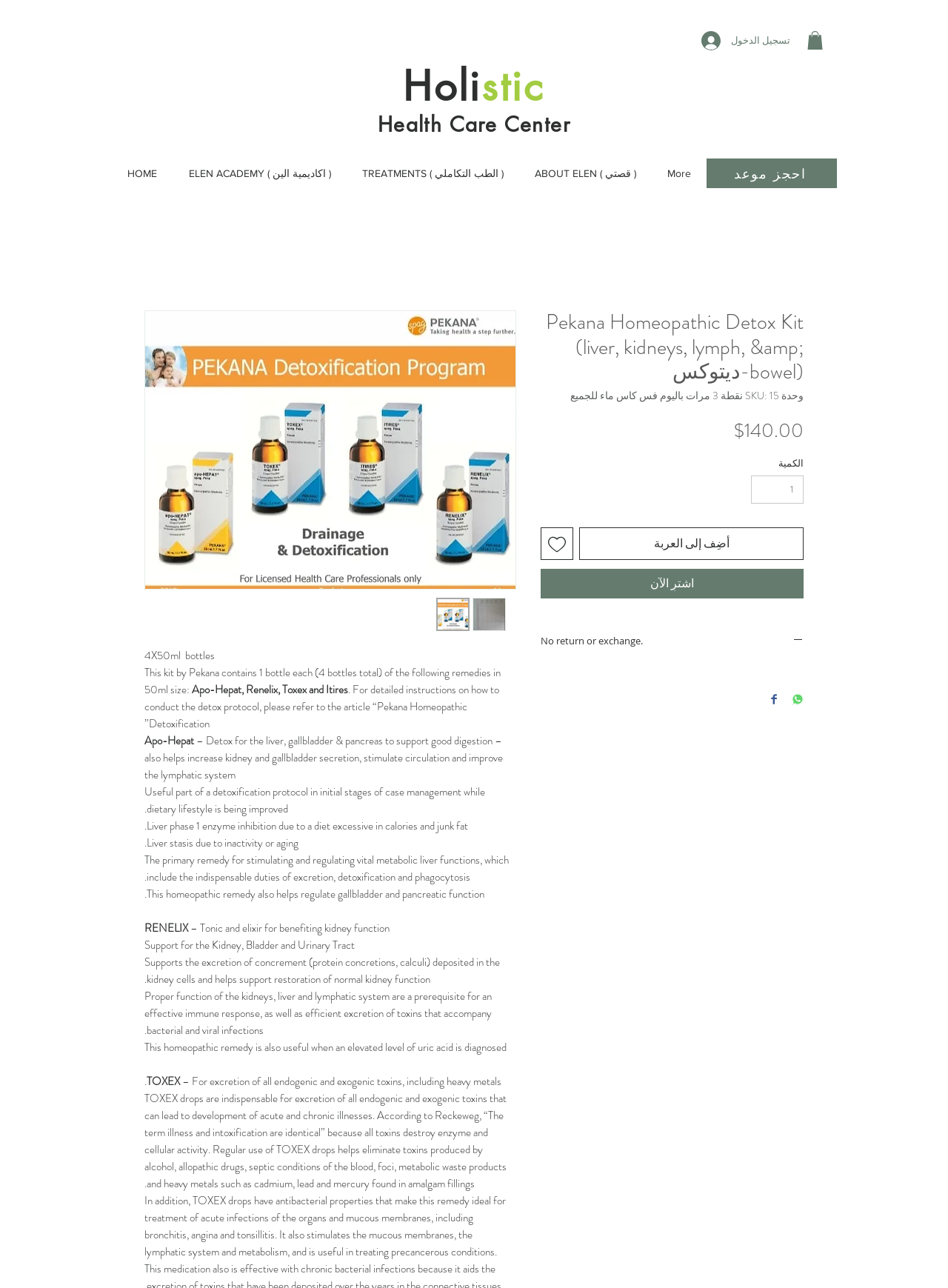Articulate a complete and detailed caption of the webpage elements.

This webpage is about a Pekana Homeopathic Detox Kit, which is a product for detoxifying the liver, kidneys, lymph, and bowel. At the top of the page, there are two buttons, one for logging in and another for an unknown function, accompanied by two small images. Below these buttons, there is a navigation menu with links to different sections of the website, including "HOME", "ELEN ACADEMY", "TREATMENTS", "ABOUT ELEN", and "More".

On the left side of the page, there is a large image of the product, accompanied by a button to book an appointment. Below the image, there are several buttons displaying thumbnails of the product, and a section of text describing the product and its benefits.

The main content of the page is divided into sections, each describing a different aspect of the product. The first section describes the product as a kit containing four 50ml bottles of remedies for detoxifying the liver, kidneys, lymph, and bowel. The following sections describe the benefits of each remedy, including Apo-Hepat, Renelix, Toxex, and Itires.

On the right side of the page, there is a section displaying the product's price, which is $140.00, and a button to add the product to the cart. Below this section, there are buttons to add the product to a wishlist, buy it now, and share it on WhatsApp or Facebook.

Overall, the webpage is focused on providing detailed information about the Pekana Homeopathic Detox Kit and its benefits, with a clear call-to-action to purchase the product.